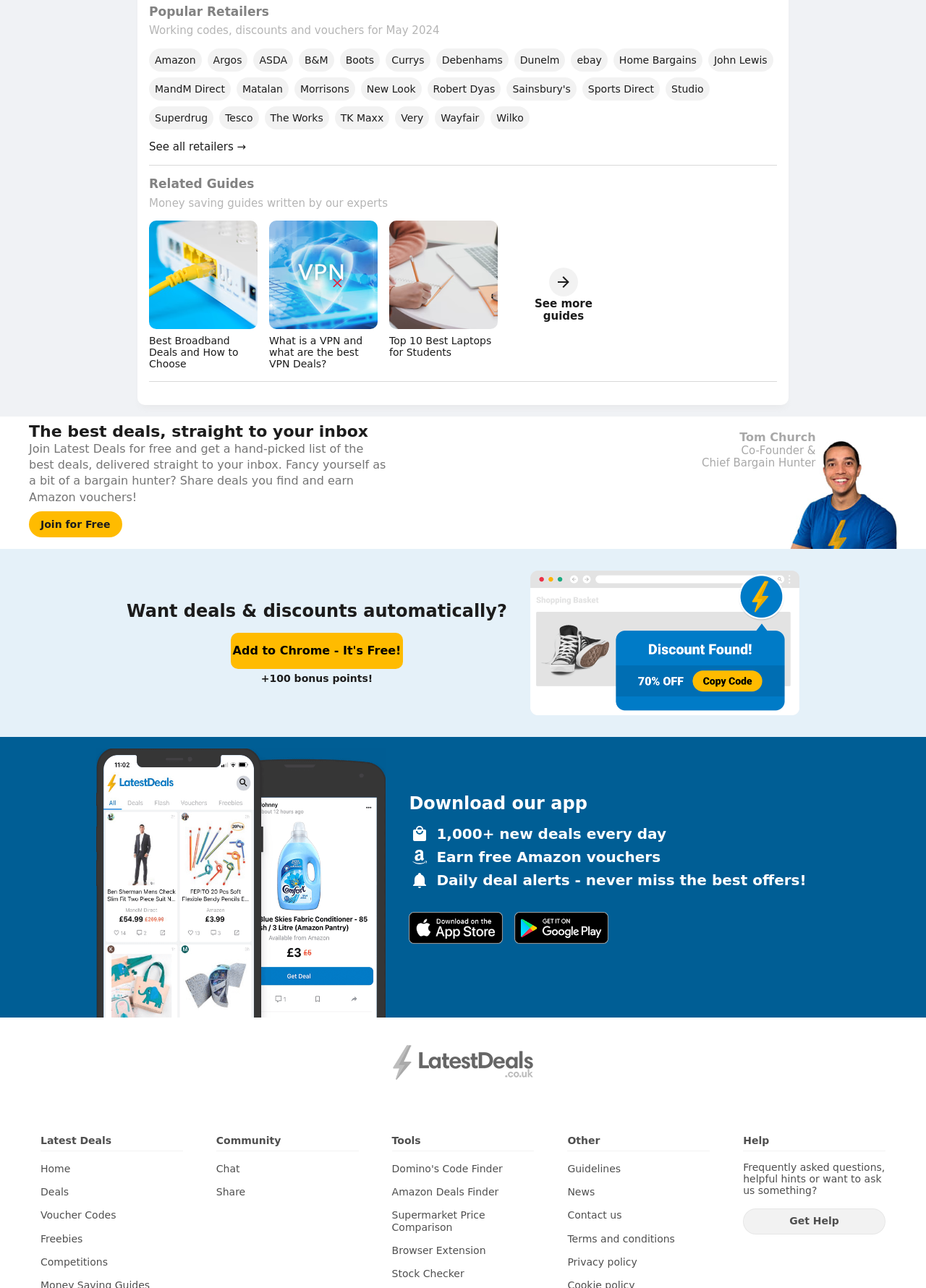Identify the bounding box coordinates for the element you need to click to achieve the following task: "Browse related guides". Provide the bounding box coordinates as four float numbers between 0 and 1, in the form [left, top, right, bottom].

[0.161, 0.137, 0.275, 0.148]